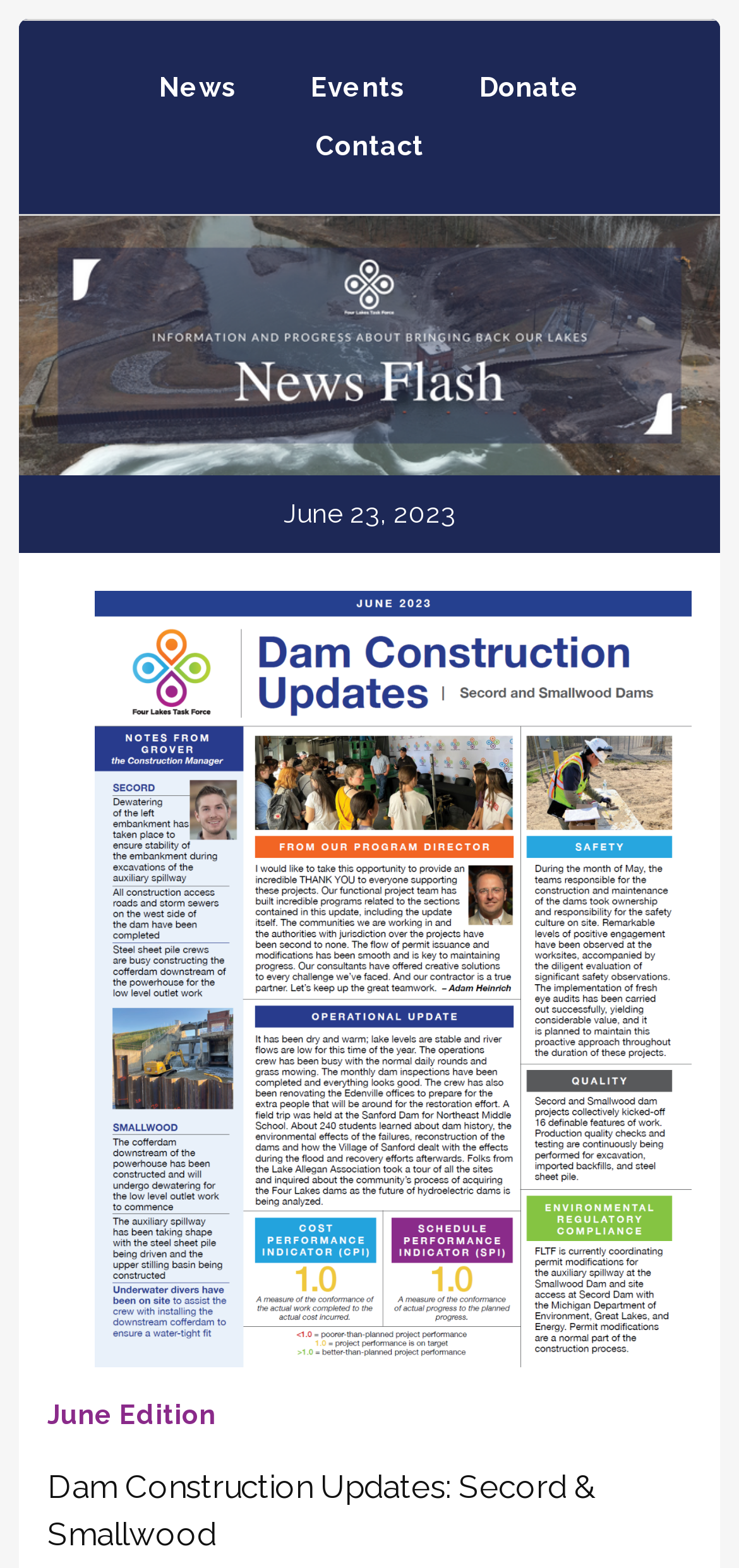Please provide a one-word or phrase answer to the question: 
What is the topic of the construction update?

Dam Construction